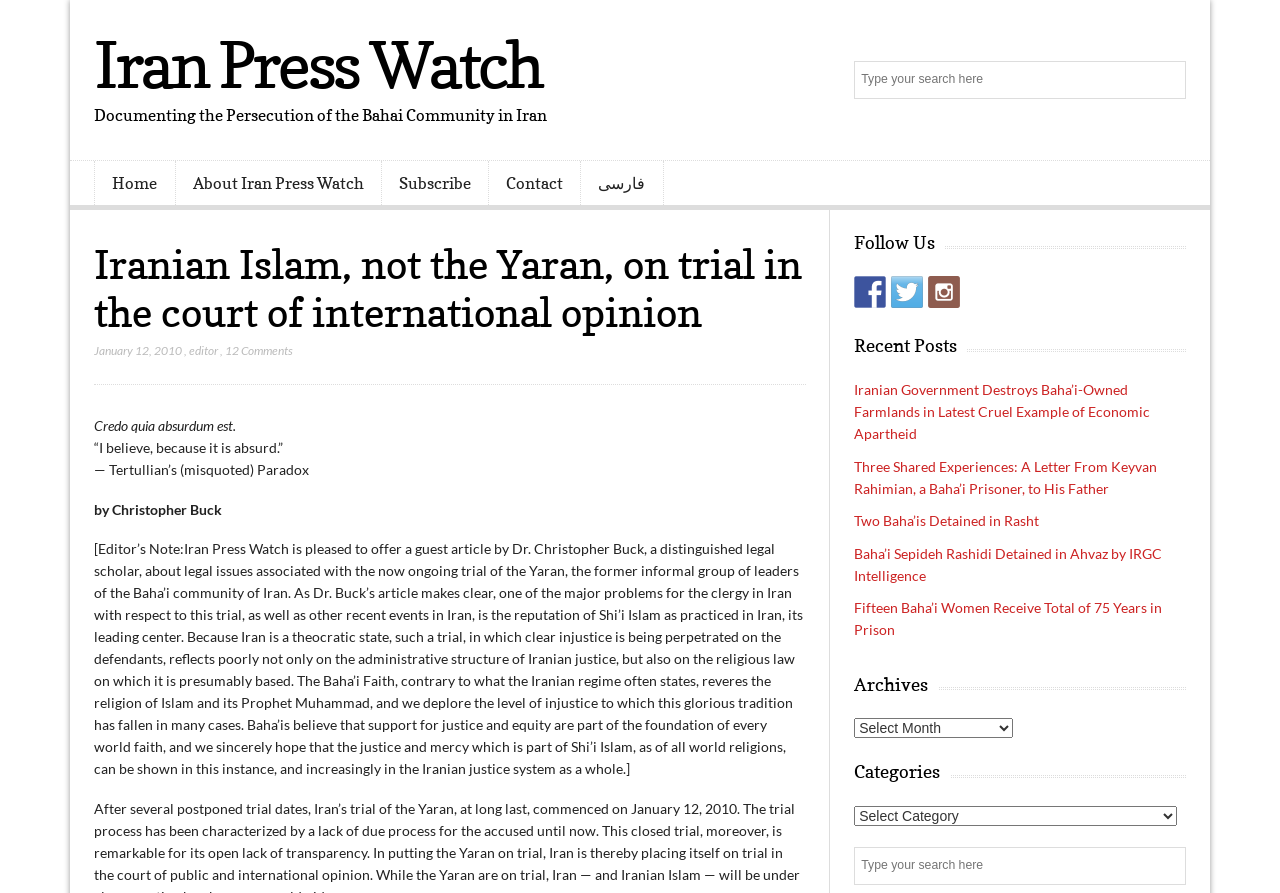Using the provided element description "12 Comments", determine the bounding box coordinates of the UI element.

[0.176, 0.385, 0.229, 0.401]